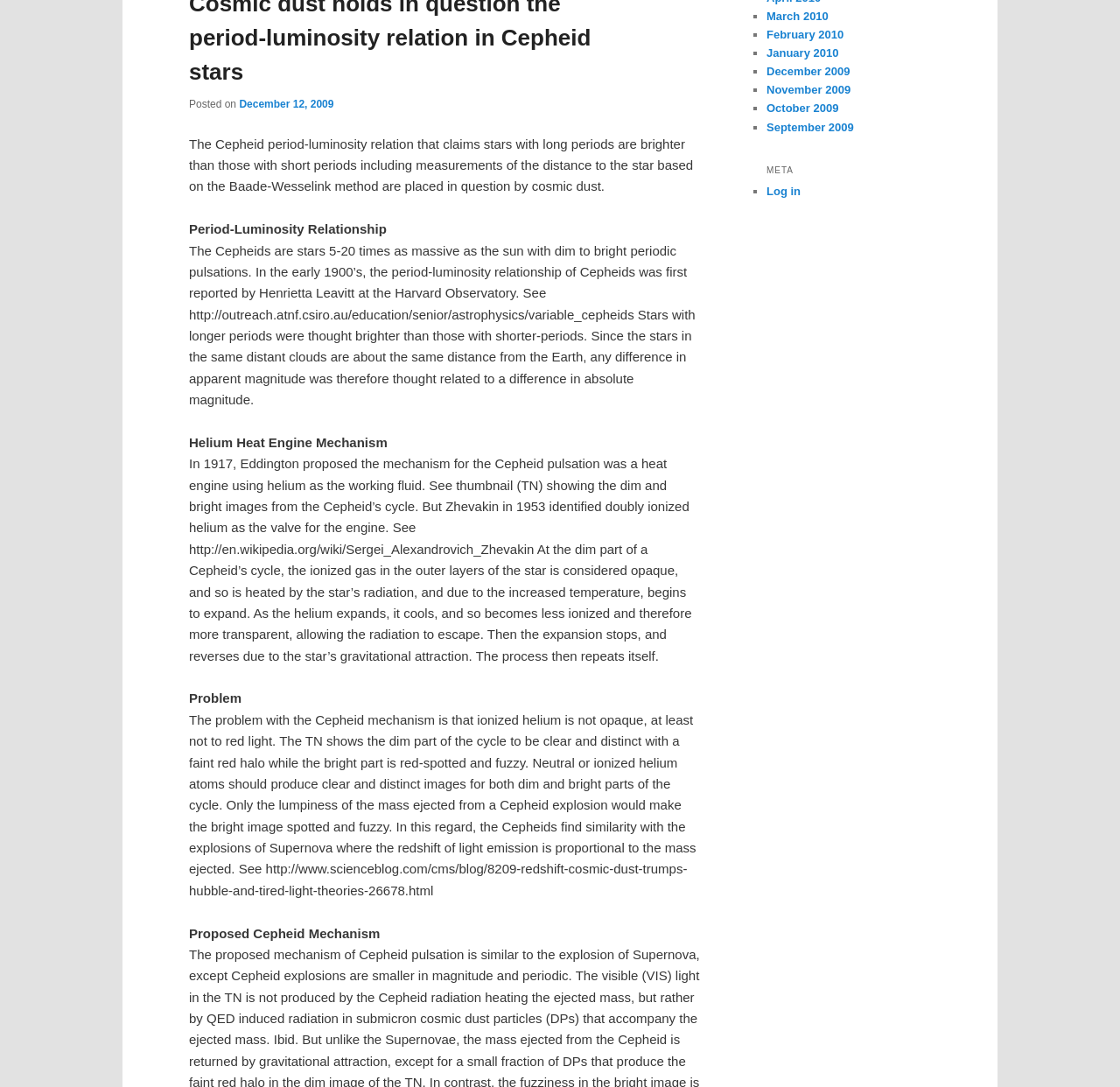Give the bounding box coordinates for the element described by: "Log in".

[0.684, 0.17, 0.715, 0.182]